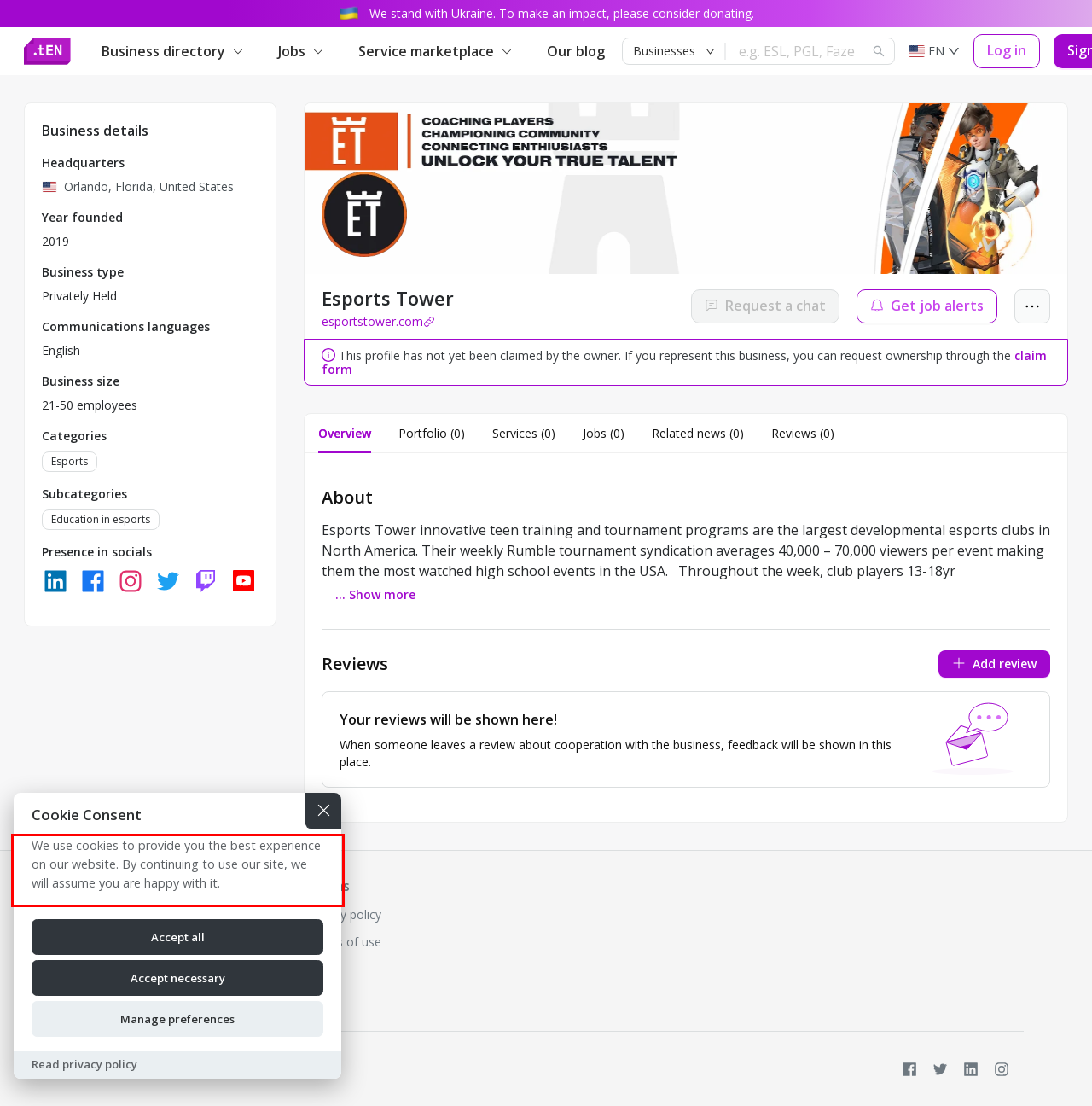Given the screenshot of a webpage, identify the red rectangle bounding box and recognize the text content inside it, generating the extracted text.

We use cookies to provide you the best experience on our website. By continuing to use our site, we will assume you are happy with it.